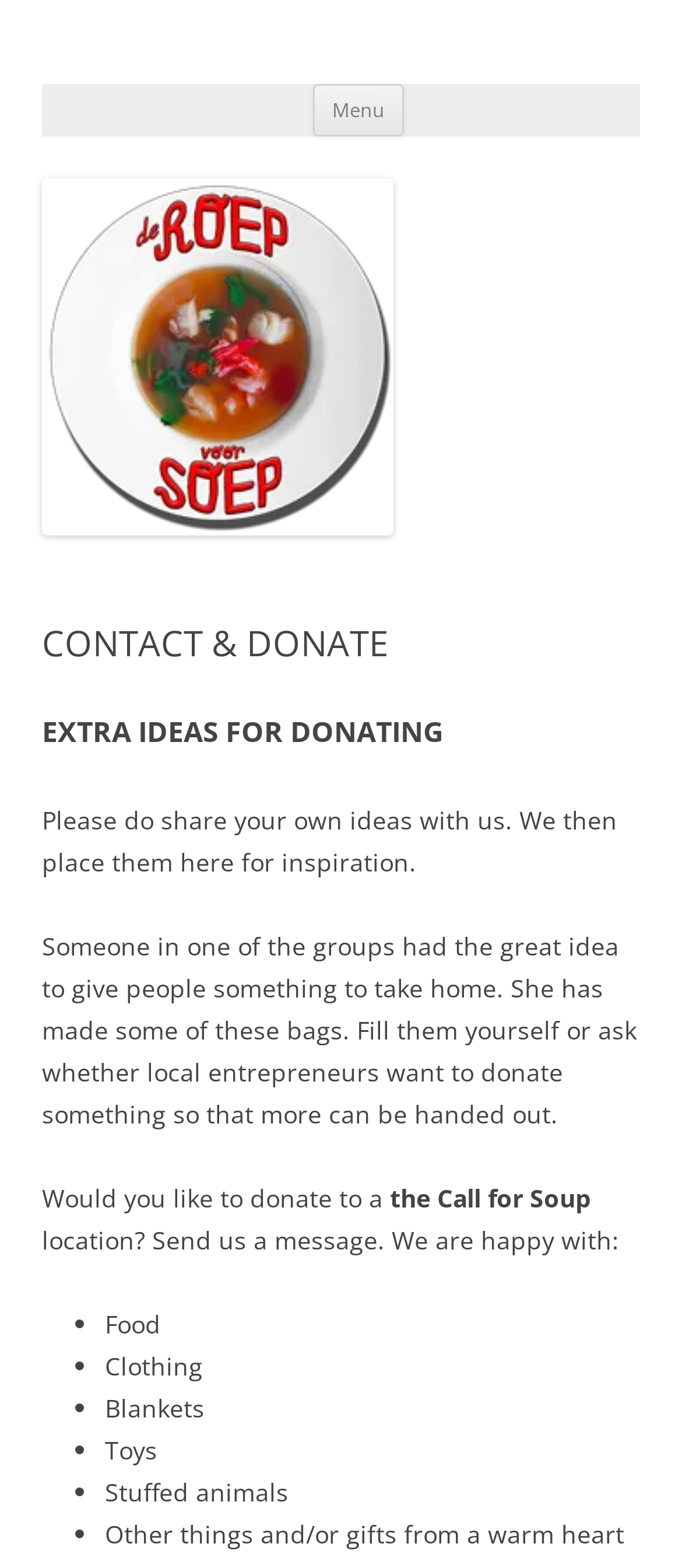From the webpage screenshot, predict the bounding box coordinates (top-left x, top-left y, bottom-right x, bottom-right y) for the UI element described here: parent_node: the Call for Soup

[0.062, 0.324, 0.577, 0.346]